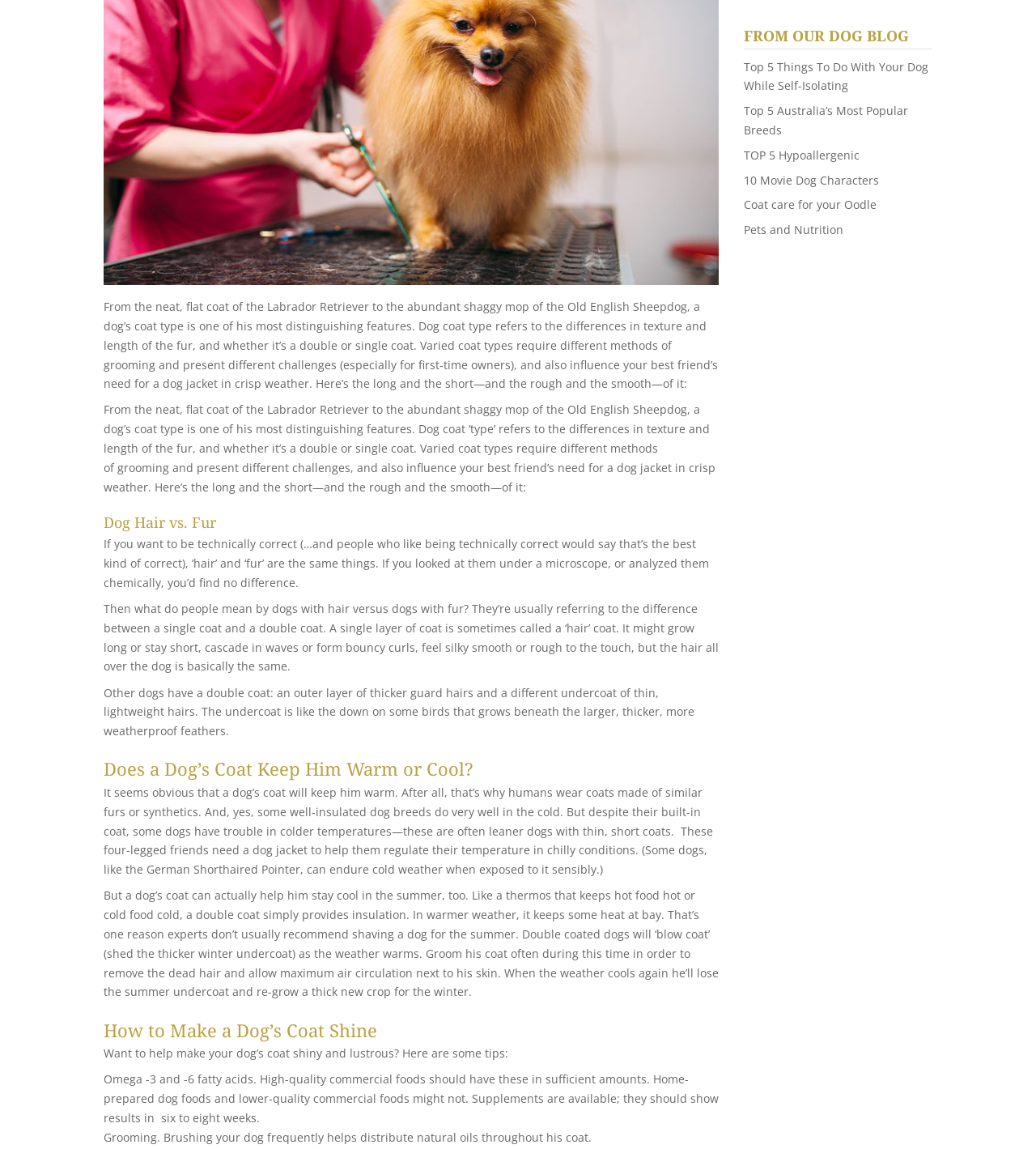Please find the bounding box for the following UI element description. Provide the coordinates in (top-left x, top-left y, bottom-right x, bottom-right y) format, with values between 0 and 1: 10 Movie Dog Characters

[0.718, 0.15, 0.848, 0.163]